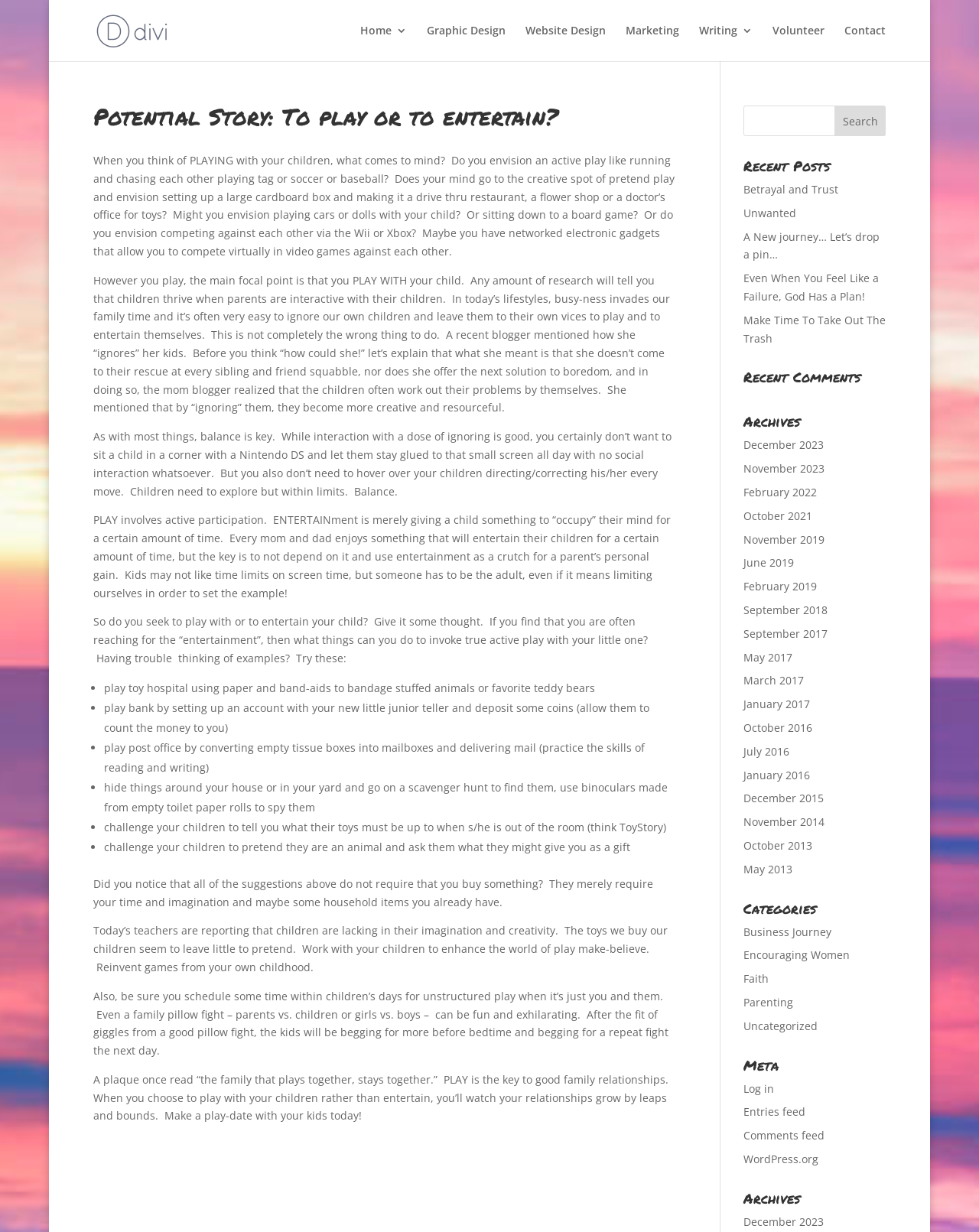Identify the bounding box coordinates for the element you need to click to achieve the following task: "Read the 'Recent Posts'". The coordinates must be four float values ranging from 0 to 1, formatted as [left, top, right, bottom].

[0.759, 0.129, 0.905, 0.146]